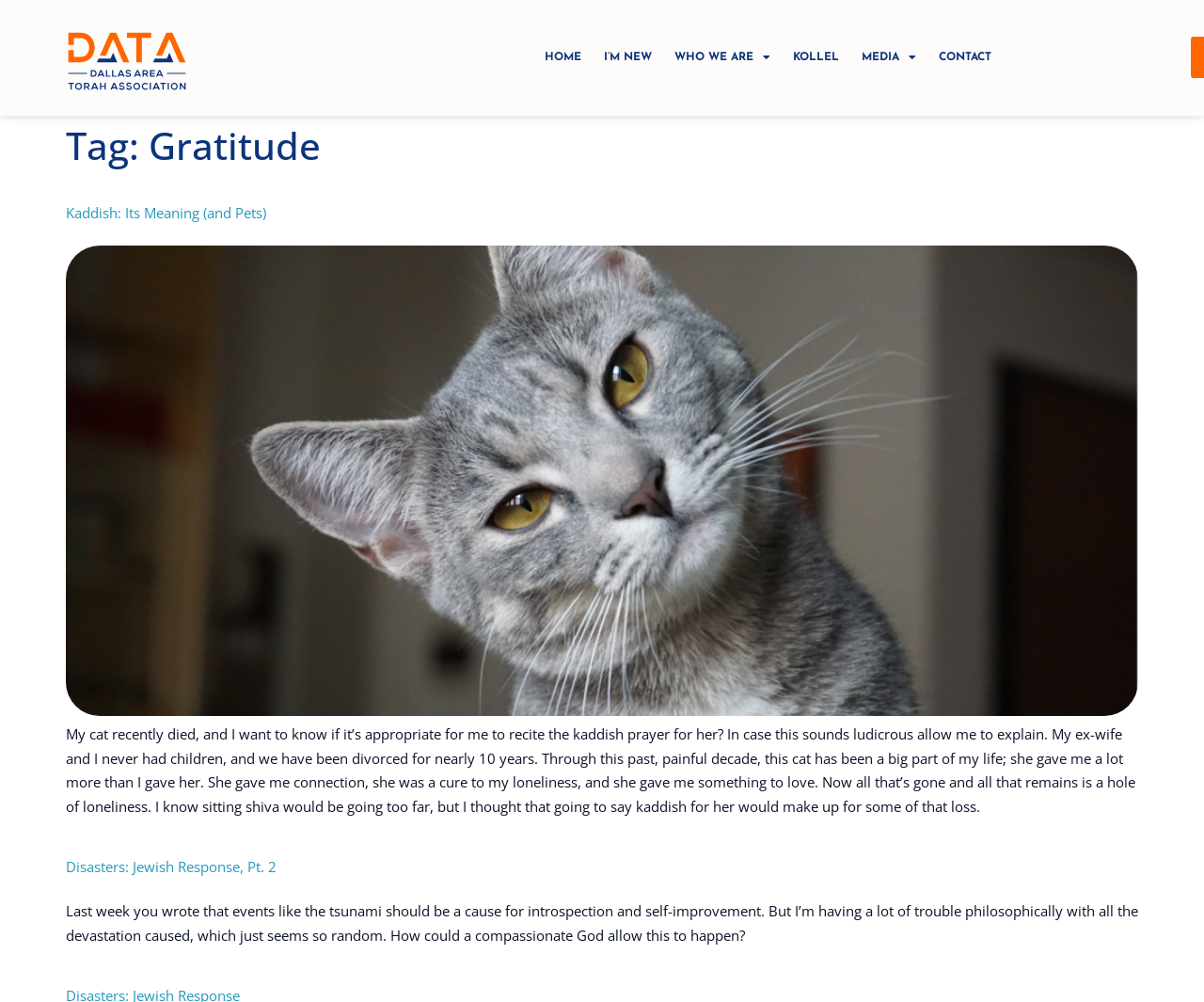What is the topic of the first article?
Based on the image, answer the question with a single word or brief phrase.

Kaddish